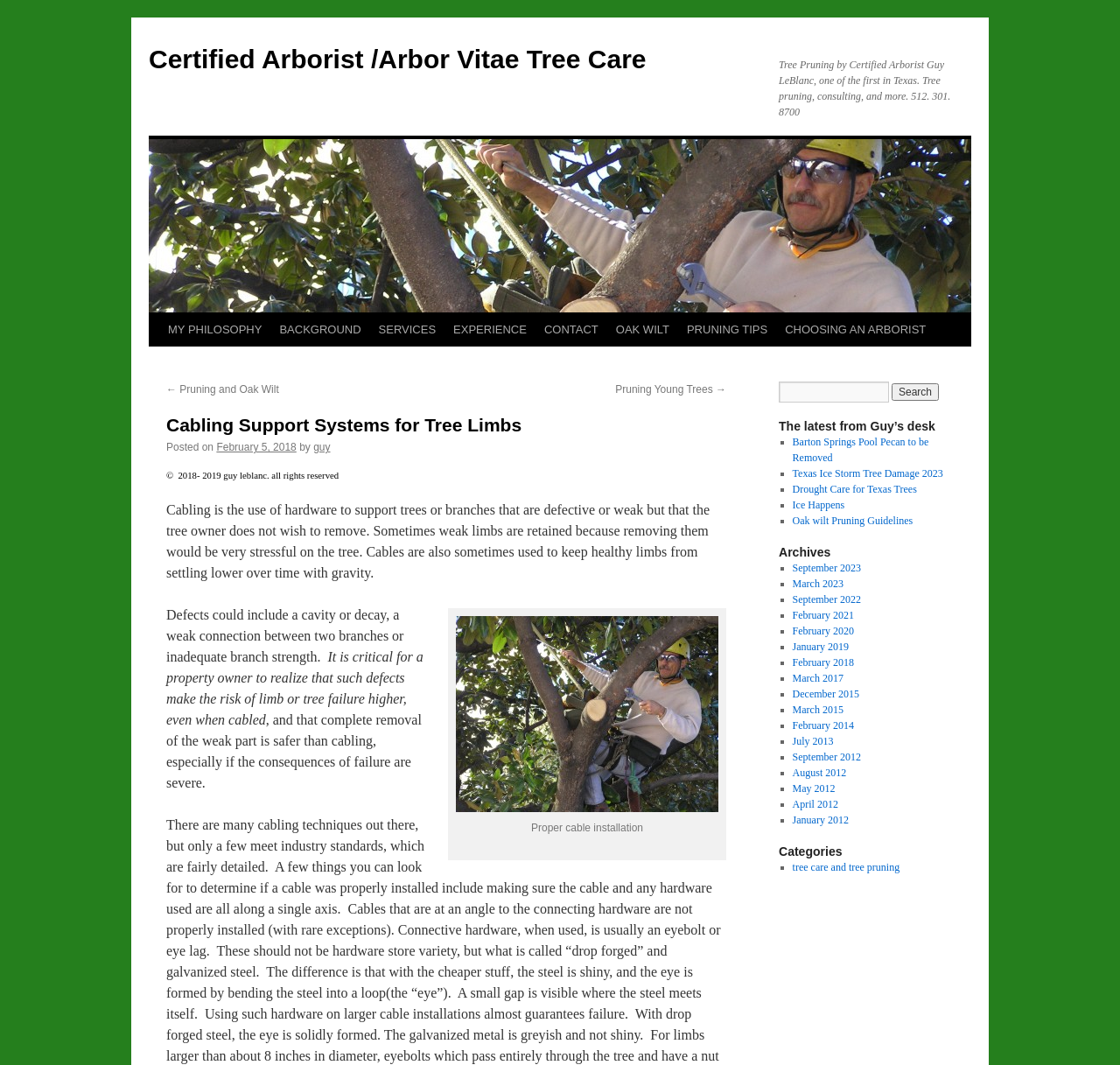Summarize the webpage with intricate details.

This webpage is about Arbor Vitae Tree Care, a certified arborist service. At the top, there is a link to the company's name, "Certified Arborist /Arbor Vitae Tree Care", which is also the title of the webpage. Below it, there is a brief introduction to the company's services, including tree pruning, consulting, and more, along with a phone number.

On the left side, there is a navigation menu with links to different sections of the website, including "MY PHILOSOPHY", "BACKGROUND", "SERVICES", "EXPERIENCE", "CONTACT", "OAK WILT", "PRUNING TIPS", and "CHOOSING AN ARBORIST". 

The main content of the webpage is divided into several sections. The first section has a heading "Cabling Support Systems for Tree Limbs" and discusses the use of cabling to support weak or defective tree branches. There is an image below the text, which is described as a caption attachment.

The next section has a heading "The latest from Guy’s desk" and lists several news articles or blog posts, each with a brief title and a link to read more. 

Below that, there is a section with a heading "Archives" that lists links to previous months and years, from September 2023 to January 2012. Each link is preceded by a bullet point.

Finally, there is a section with a heading "Categories" that lists more links, but these are not described.

On the right side, there is a search bar with a button to search the website.